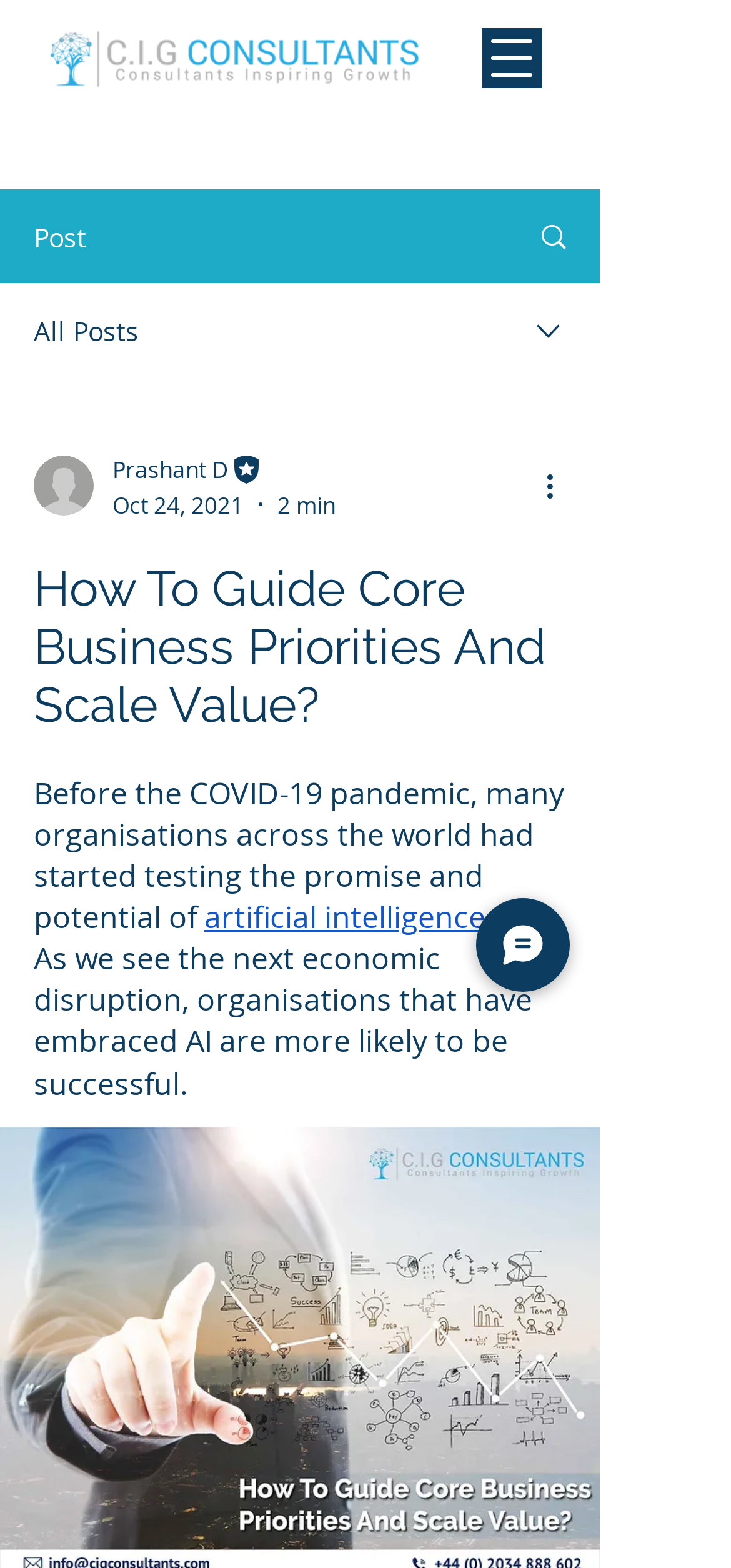Find and provide the bounding box coordinates for the UI element described here: "aria-label="More actions"". The coordinates should be given as four float numbers between 0 and 1: [left, top, right, bottom].

[0.738, 0.295, 0.8, 0.324]